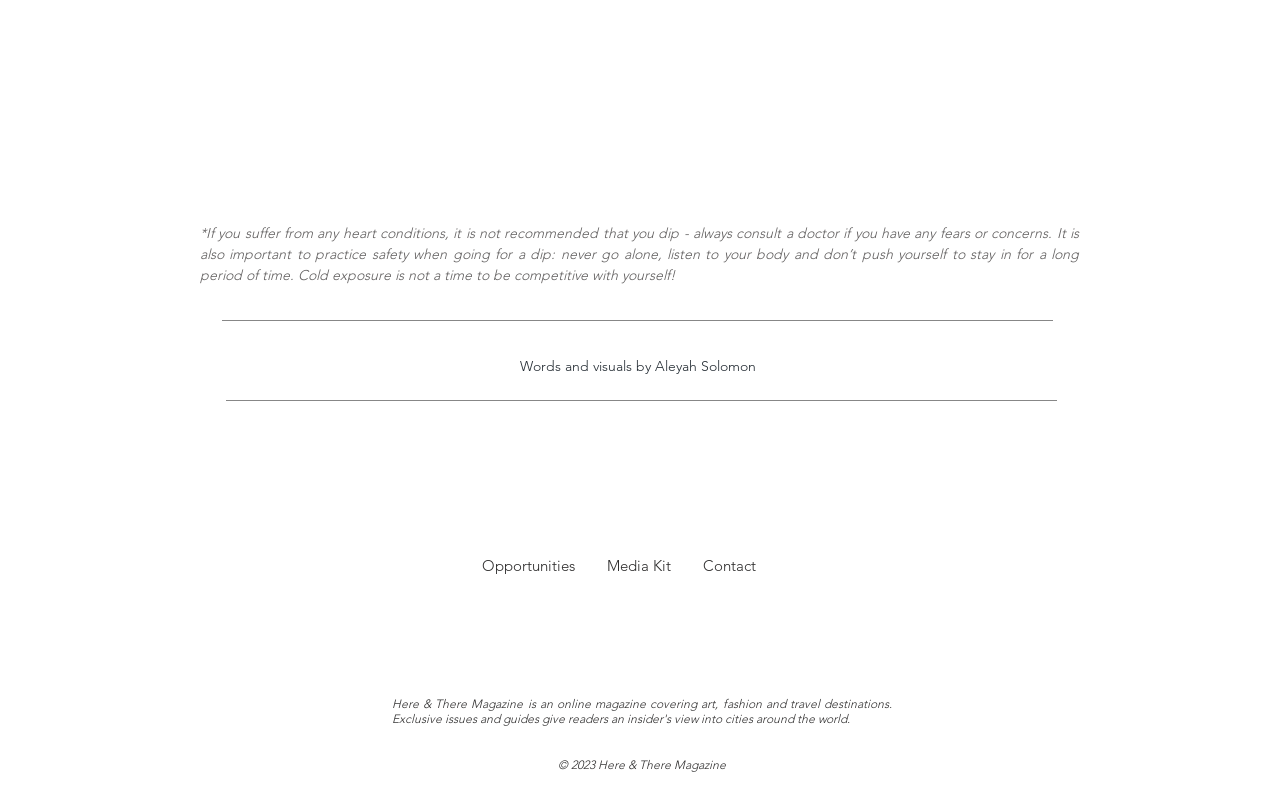Please answer the following query using a single word or phrase: 
How many social media links are there?

4